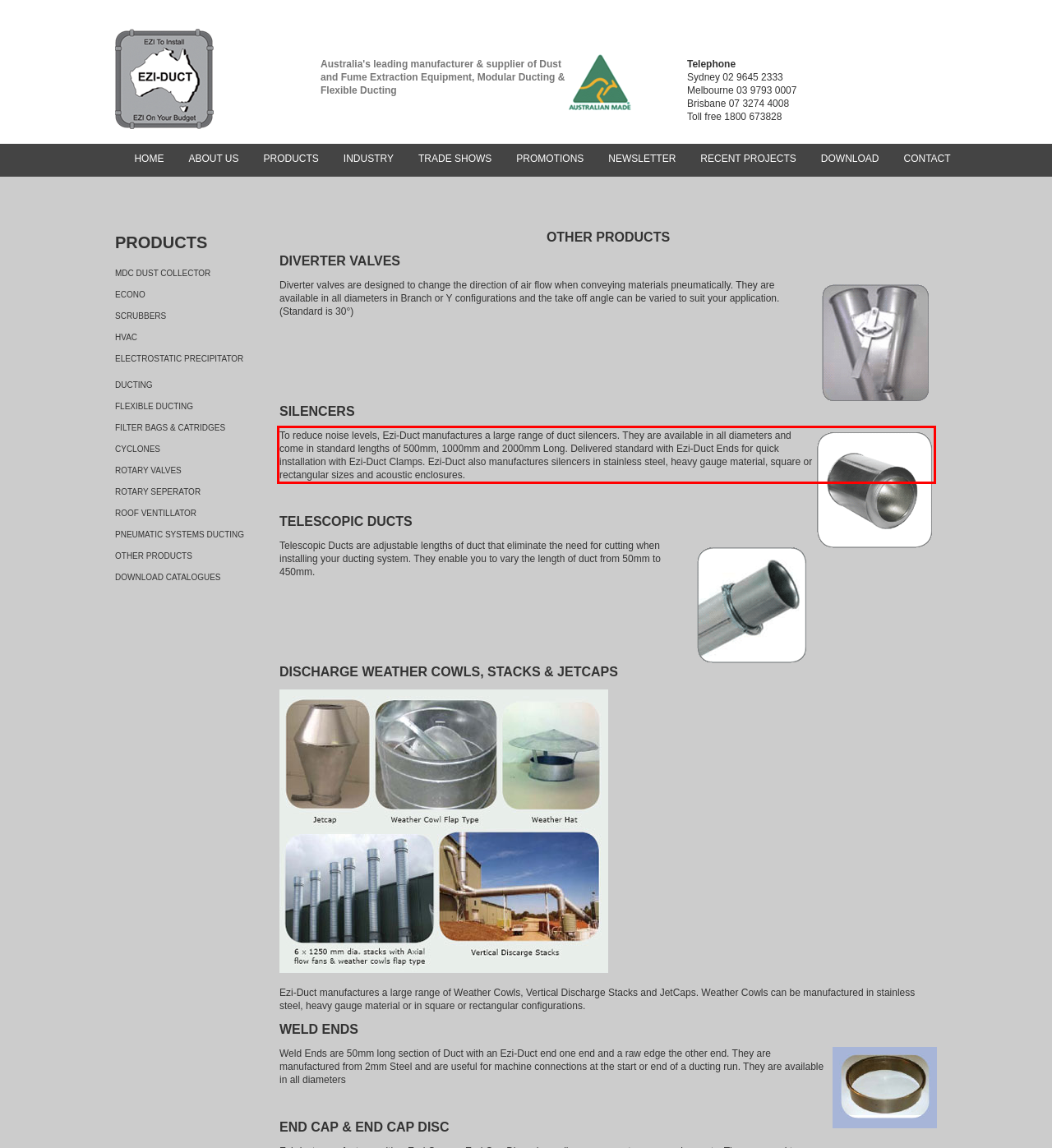Perform OCR on the text inside the red-bordered box in the provided screenshot and output the content.

To reduce noise levels, Ezi-Duct manufactures a large range of duct silencers. They are available in all diameters and come in standard lengths of 500mm, 1000mm and 2000mm Long. Delivered standard with Ezi-Duct Ends for quick installation with Ezi-Duct Clamps. Ezi-Duct also manufactures silencers in stainless steel, heavy gauge material, square or rectangular sizes and acoustic enclosures.